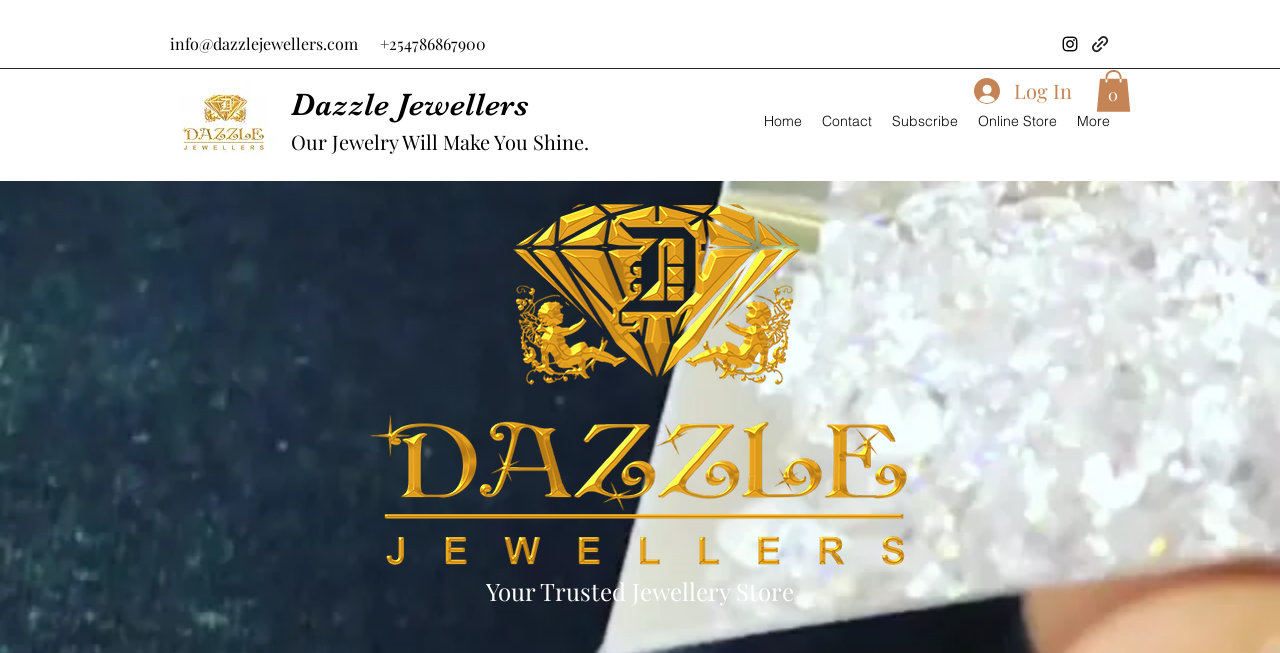What is the phone number of Dazzle Jewellers?
Utilize the image to construct a detailed and well-explained answer.

I found the phone number by looking at the static text element with the bounding box coordinates [0.297, 0.051, 0.38, 0.083], which contains the phone number +254786867900.